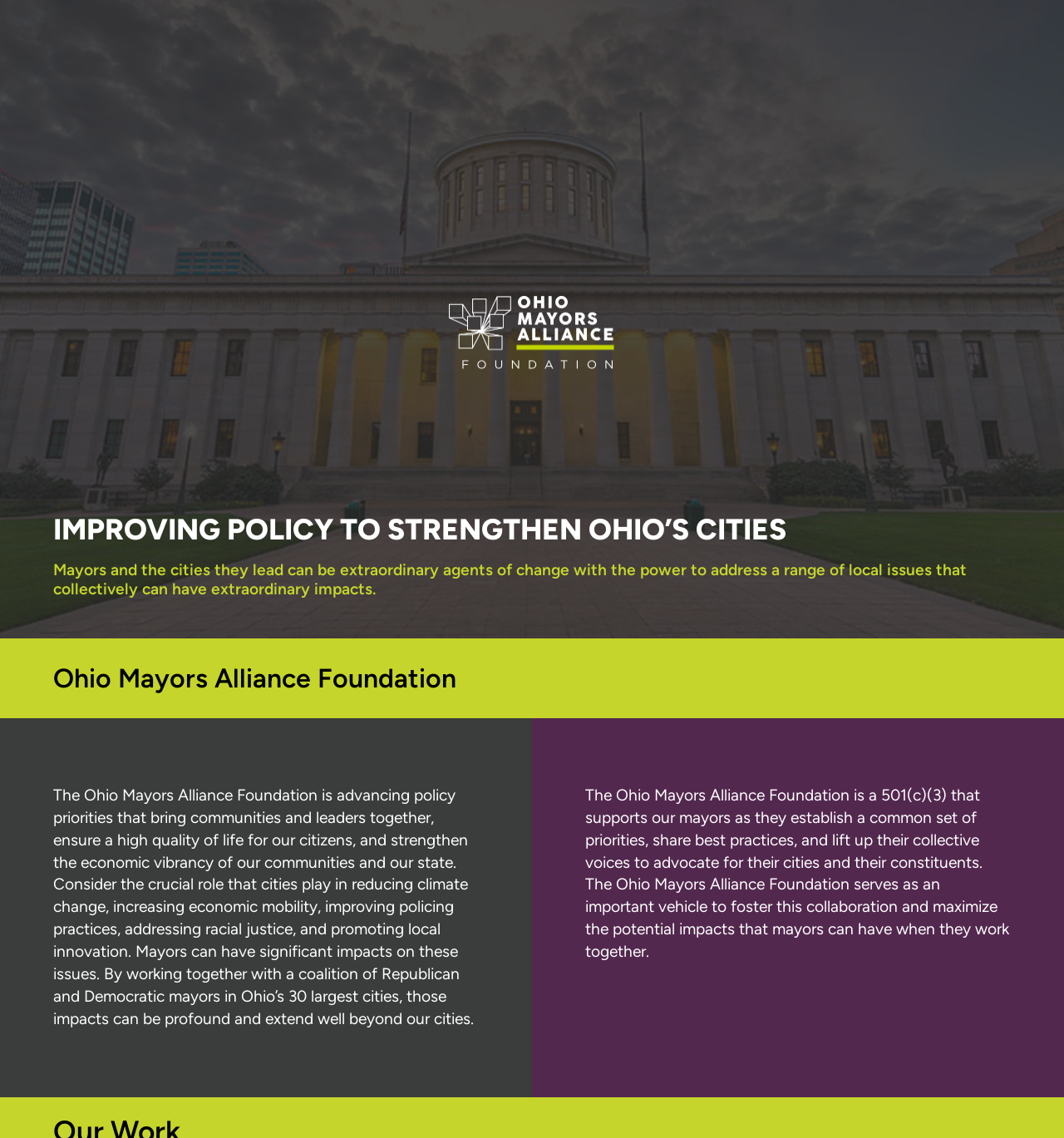Answer the following query concisely with a single word or phrase:
What is the main purpose of the Ohio Mayors Alliance Foundation?

Advancing policy priorities